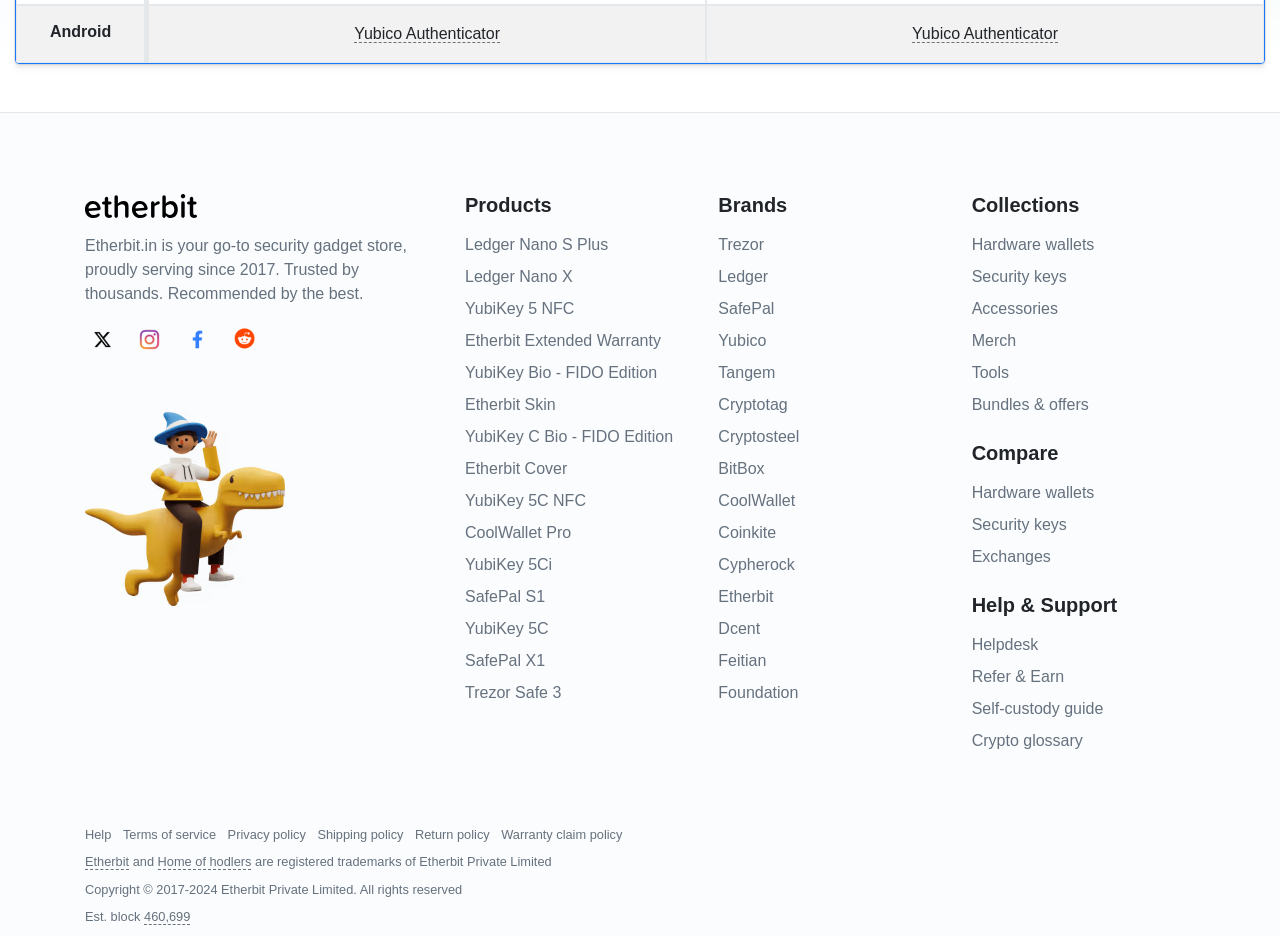Determine the bounding box coordinates for the region that must be clicked to execute the following instruction: "Click on the 'Yubico Authenticator' link".

[0.277, 0.027, 0.391, 0.046]